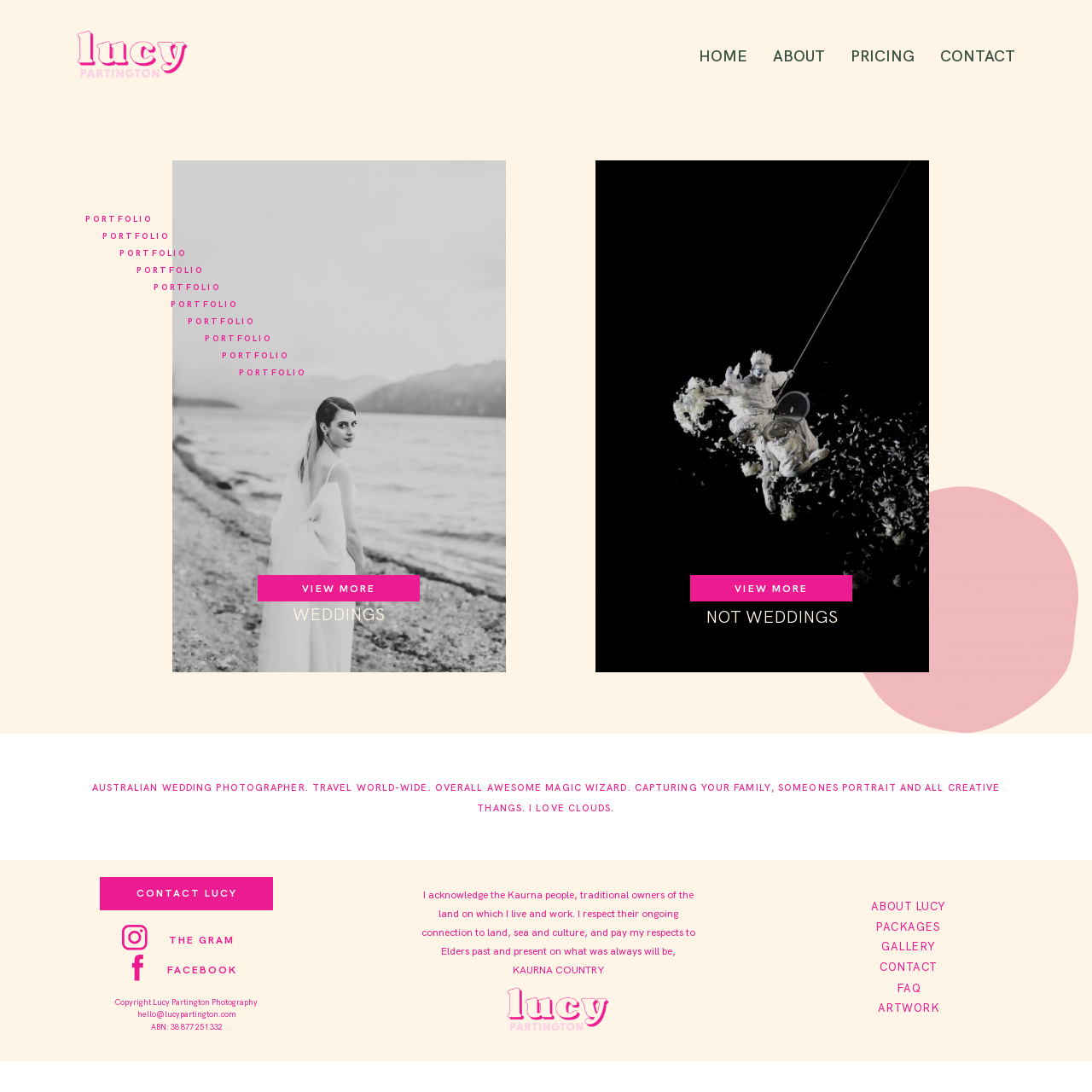Highlight the bounding box coordinates of the element you need to click to perform the following instruction: "View the WEDDING portfolio."

[0.602, 0.11, 0.722, 0.171]